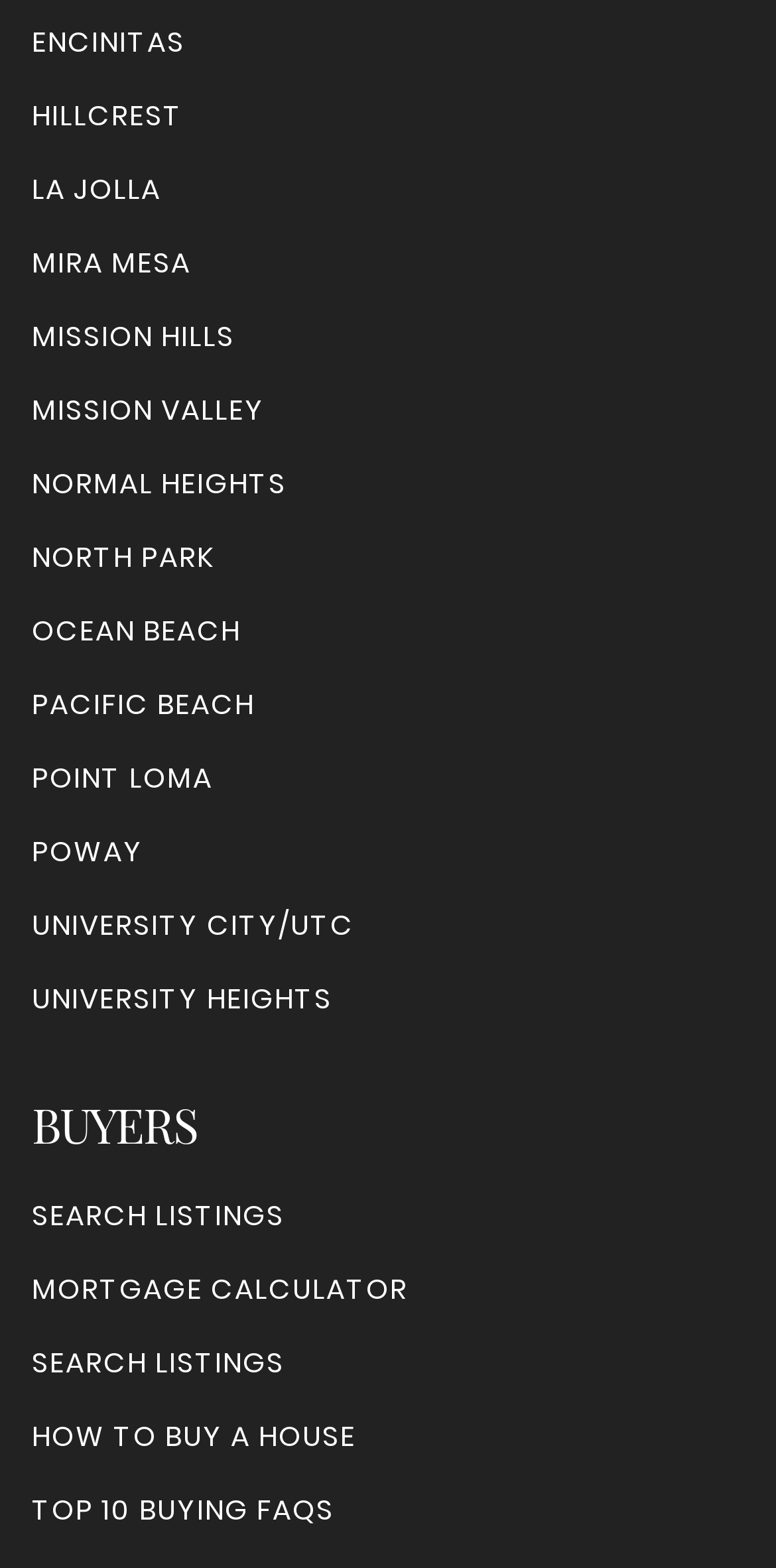Identify the bounding box coordinates of the region that needs to be clicked to carry out this instruction: "View top 10 buying FAQs". Provide these coordinates as four float numbers ranging from 0 to 1, i.e., [left, top, right, bottom].

[0.041, 0.95, 0.431, 0.976]